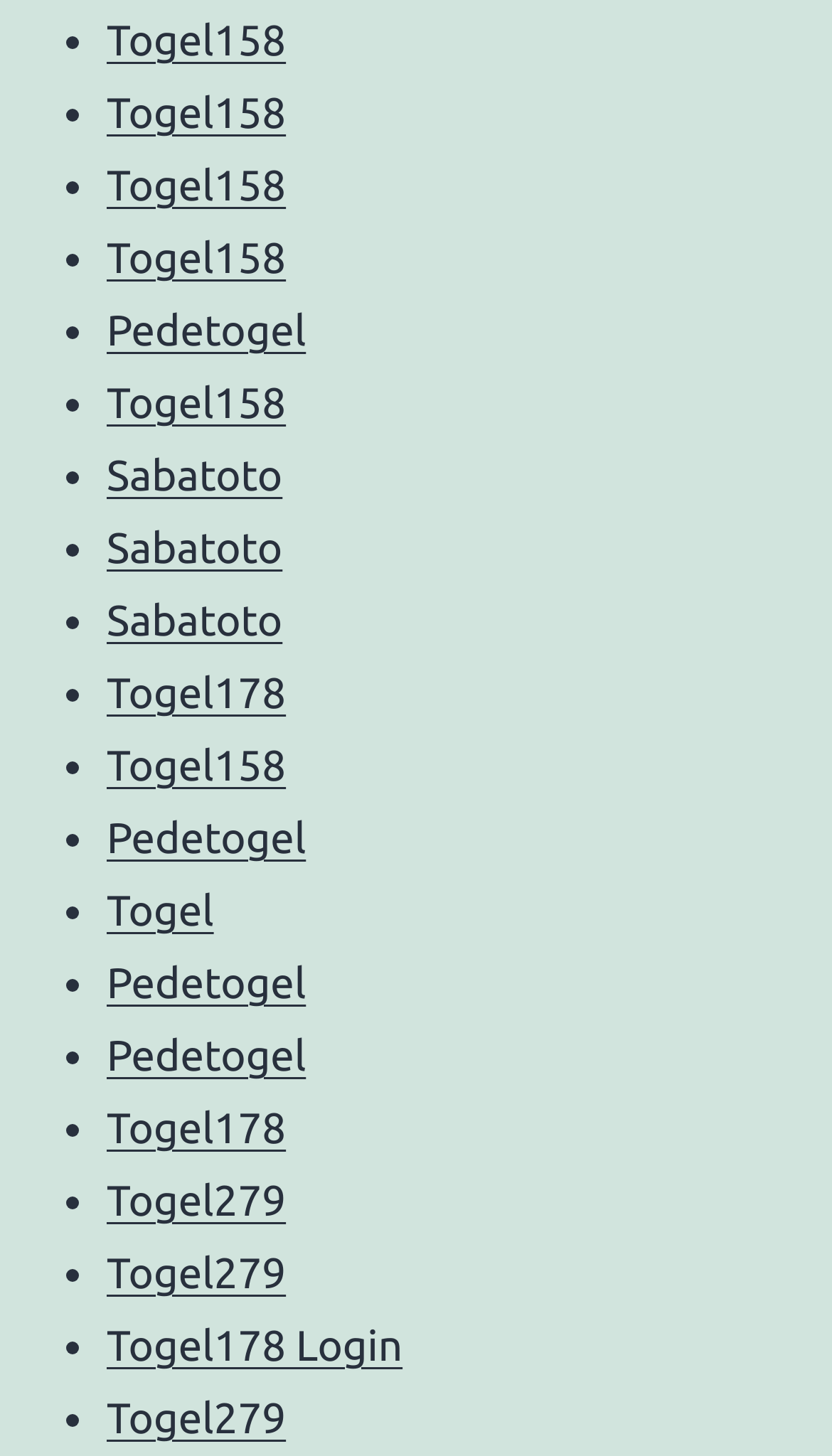Identify the bounding box coordinates necessary to click and complete the given instruction: "Click the link to book a room now".

None